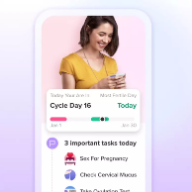Provide a brief response to the question using a single word or phrase: 
What is the color scheme of the app's background?

Soft, pastel gradient